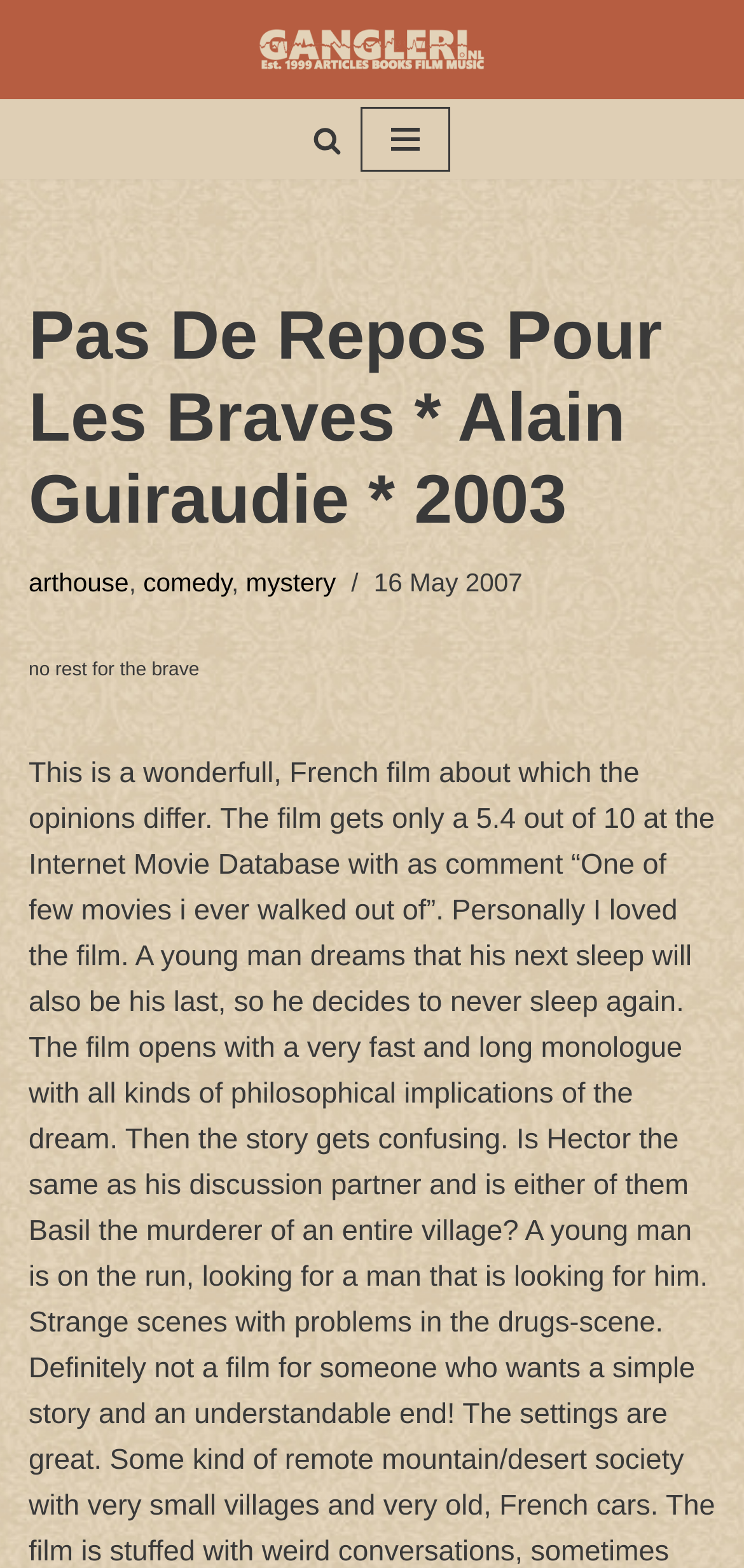Identify the bounding box coordinates for the element you need to click to achieve the following task: "View Pas De Repos Pour Les Braves film details". The coordinates must be four float values ranging from 0 to 1, formatted as [left, top, right, bottom].

[0.038, 0.187, 0.962, 0.345]